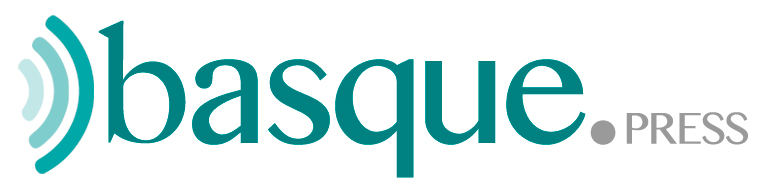Provide a comprehensive description of the image.

The image features the logo of "basque.press," a digital media platform focused on news and information related to the Basque Country. The logo is designed with a modern aesthetic, incorporating a distinctive turquoise color for the word "basque" and a subtle grey for ".press." The design elements include a stylized sound wave graphic to the left, symbolizing communication and media. This logo represents the platform's commitment to delivering relevant news and engaging content to its audience, highlighting the cultural and social dynamics of the Basque region.